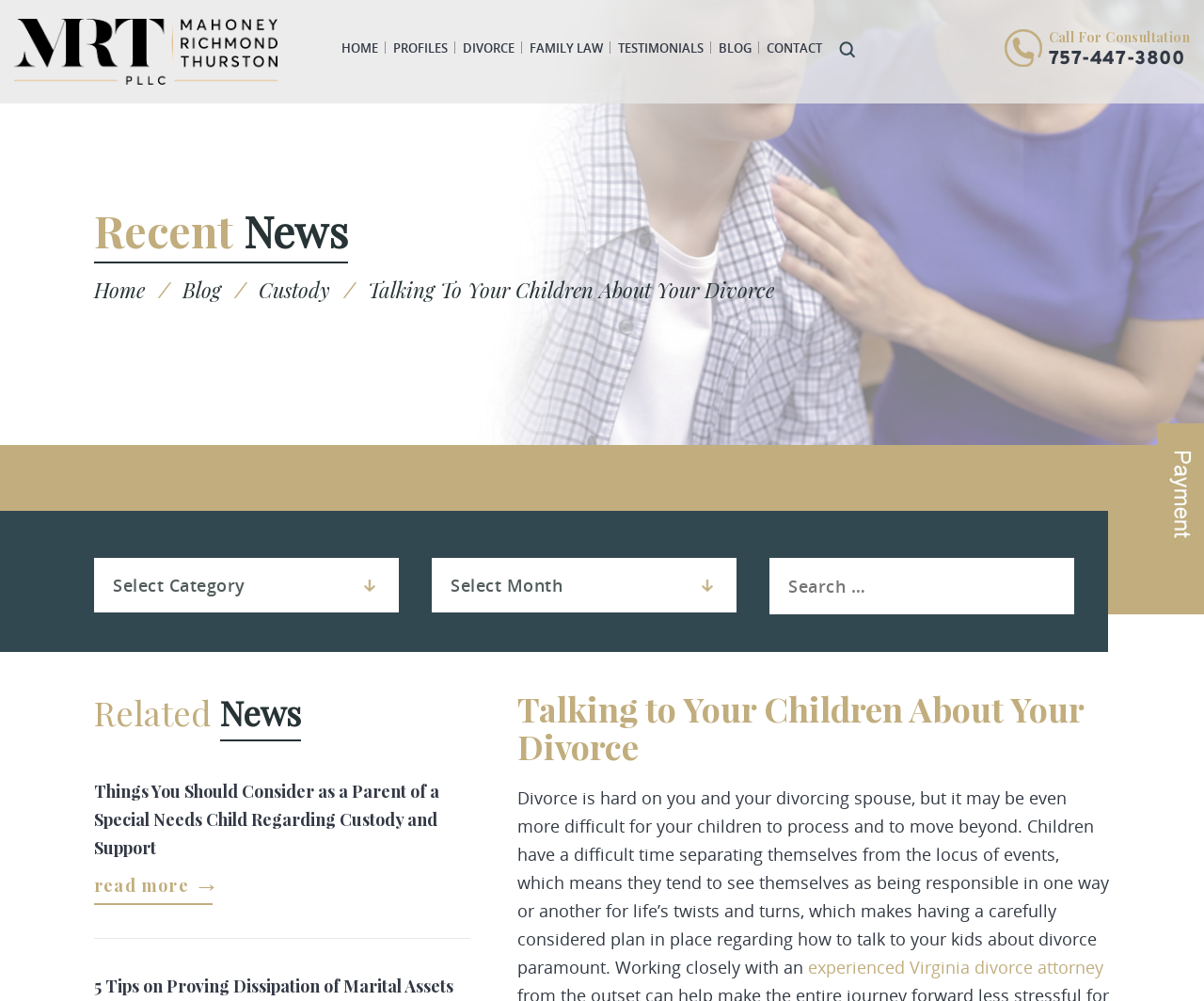Locate the bounding box coordinates of the clickable part needed for the task: "Consult with an experienced Virginia divorce attorney".

[0.671, 0.955, 0.916, 0.977]